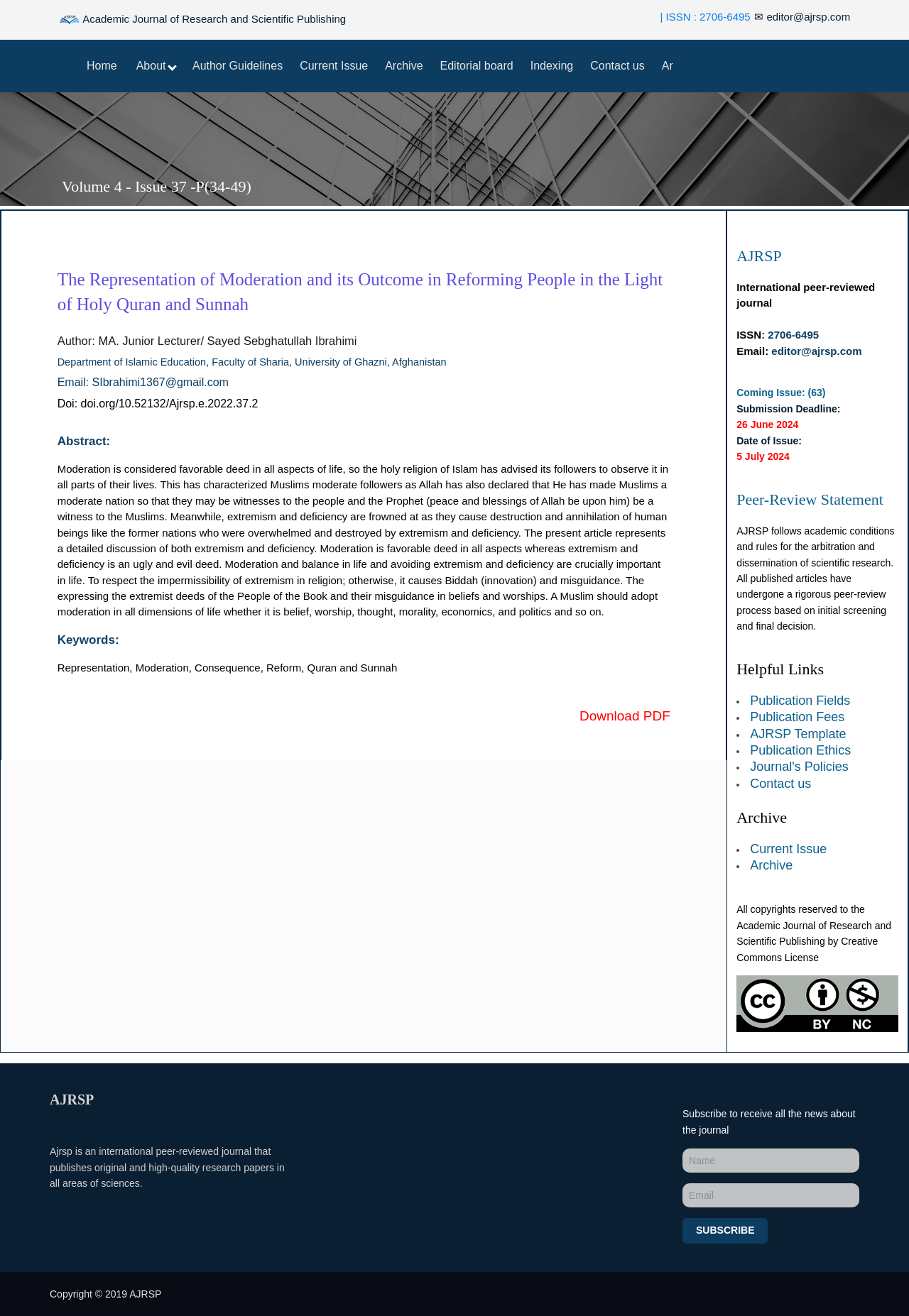Please determine the bounding box coordinates of the clickable area required to carry out the following instruction: "Contact the editor via email". The coordinates must be four float numbers between 0 and 1, represented as [left, top, right, bottom].

[0.83, 0.007, 0.935, 0.019]